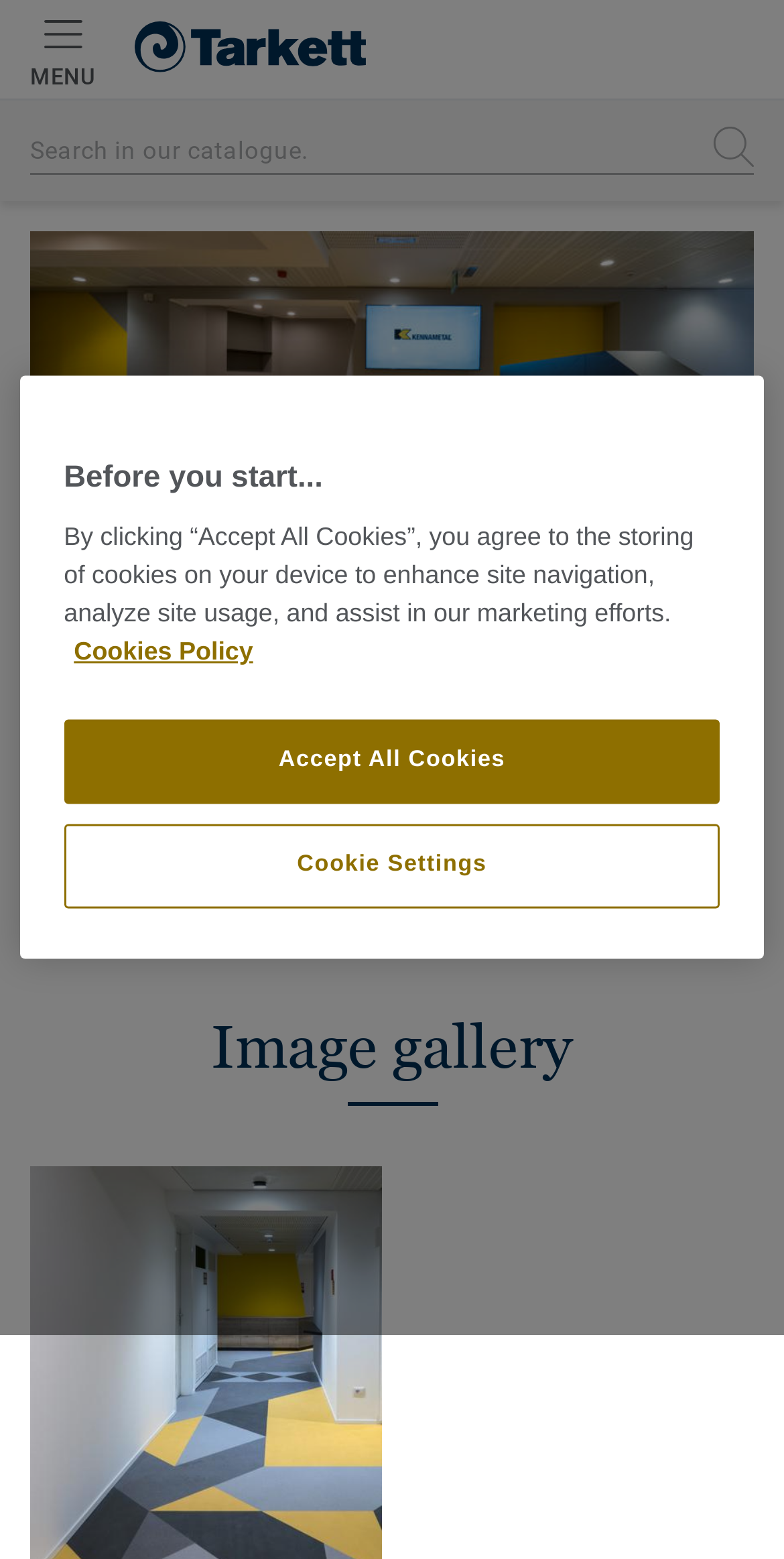Identify the bounding box of the UI element described as follows: "Cookie Settings". Provide the coordinates as four float numbers in the range of 0 to 1 [left, top, right, bottom].

[0.081, 0.529, 0.919, 0.583]